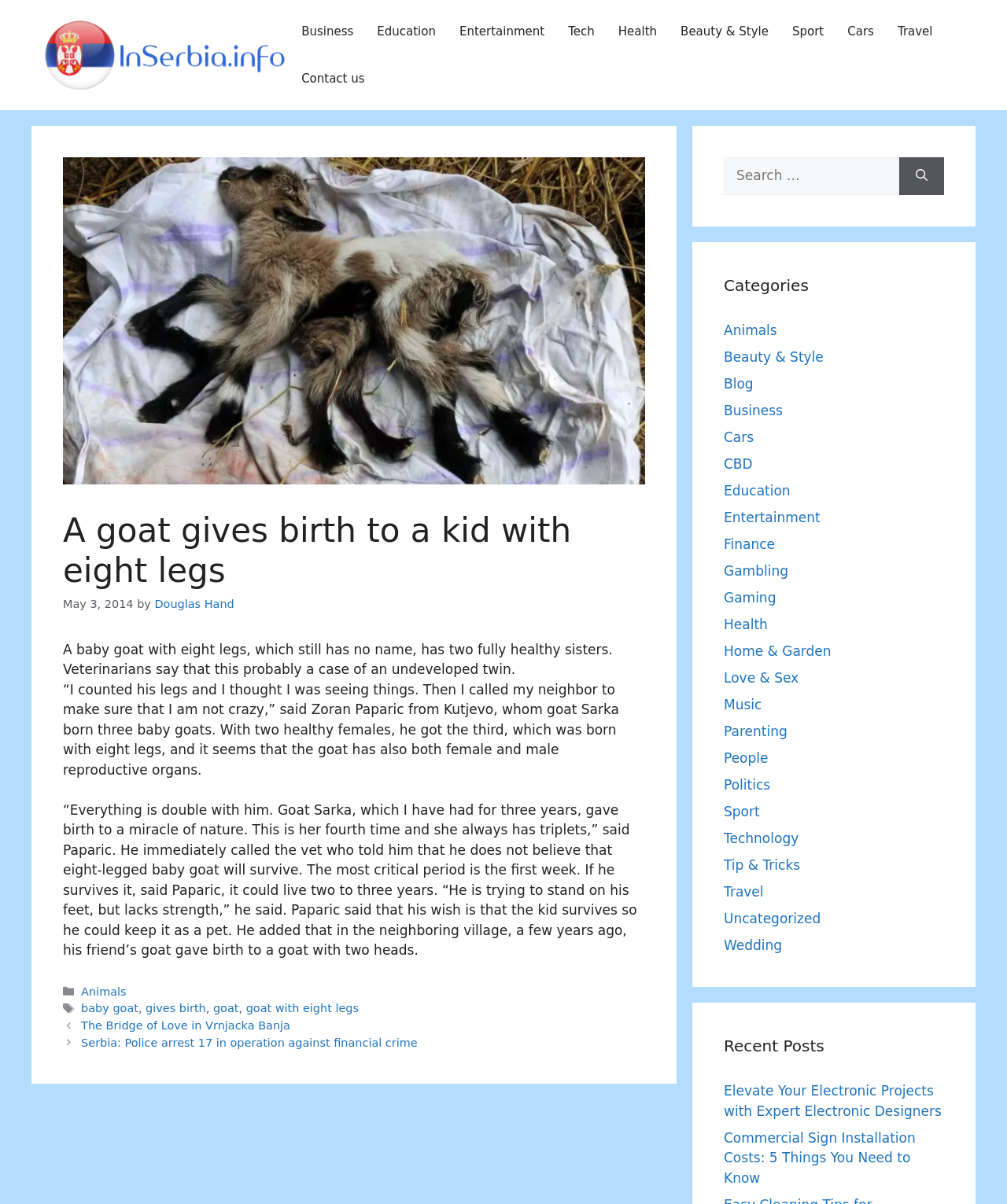Locate the bounding box coordinates of the area to click to fulfill this instruction: "Select print support". The bounding box should be presented as four float numbers between 0 and 1, in the order [left, top, right, bottom].

None